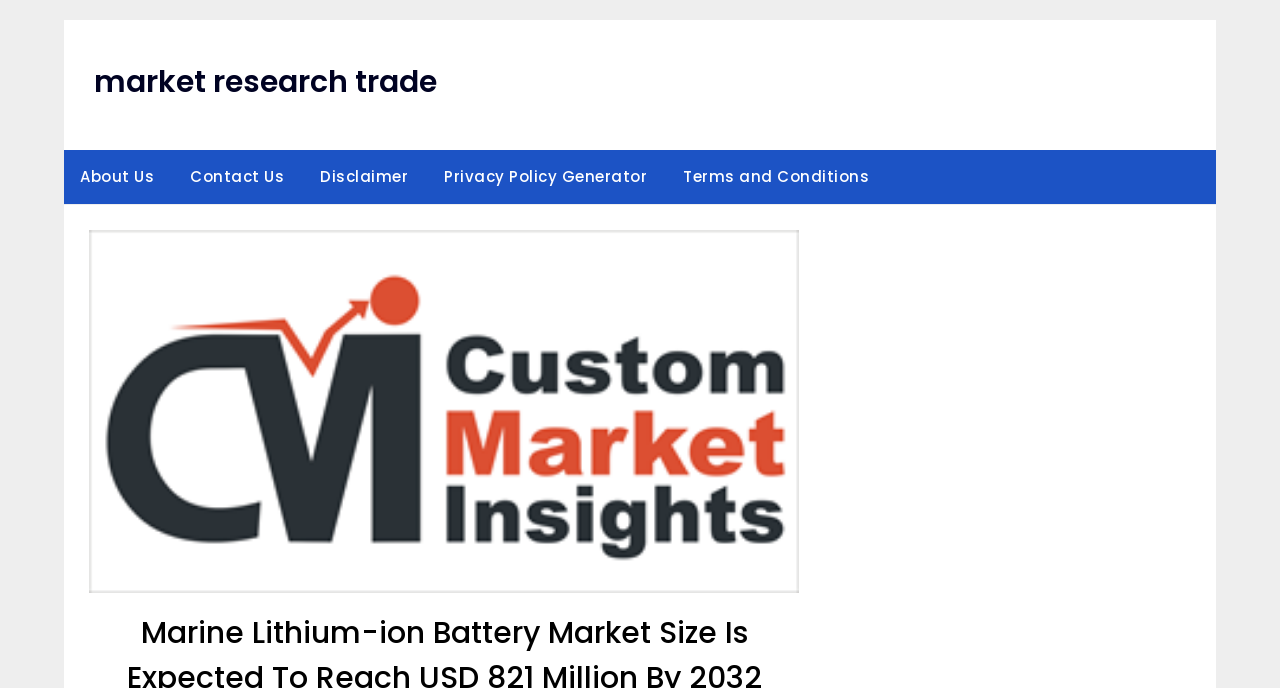Give a complete and precise description of the webpage's appearance.

The webpage is about the Global Marine Lithium-ion Battery Market, with a focus on market research and trade. At the top, there is a row of links, including "market research trade", "About Us", "Contact Us", "Disclaimer", "Privacy Policy Generator", and "Terms and Conditions", which are positioned horizontally and centered. 

Below the links, there is a prominent image of "Custom Market Insights" that occupies a significant portion of the page, spanning from the left to almost the right edge, and taking up about half of the page's height.